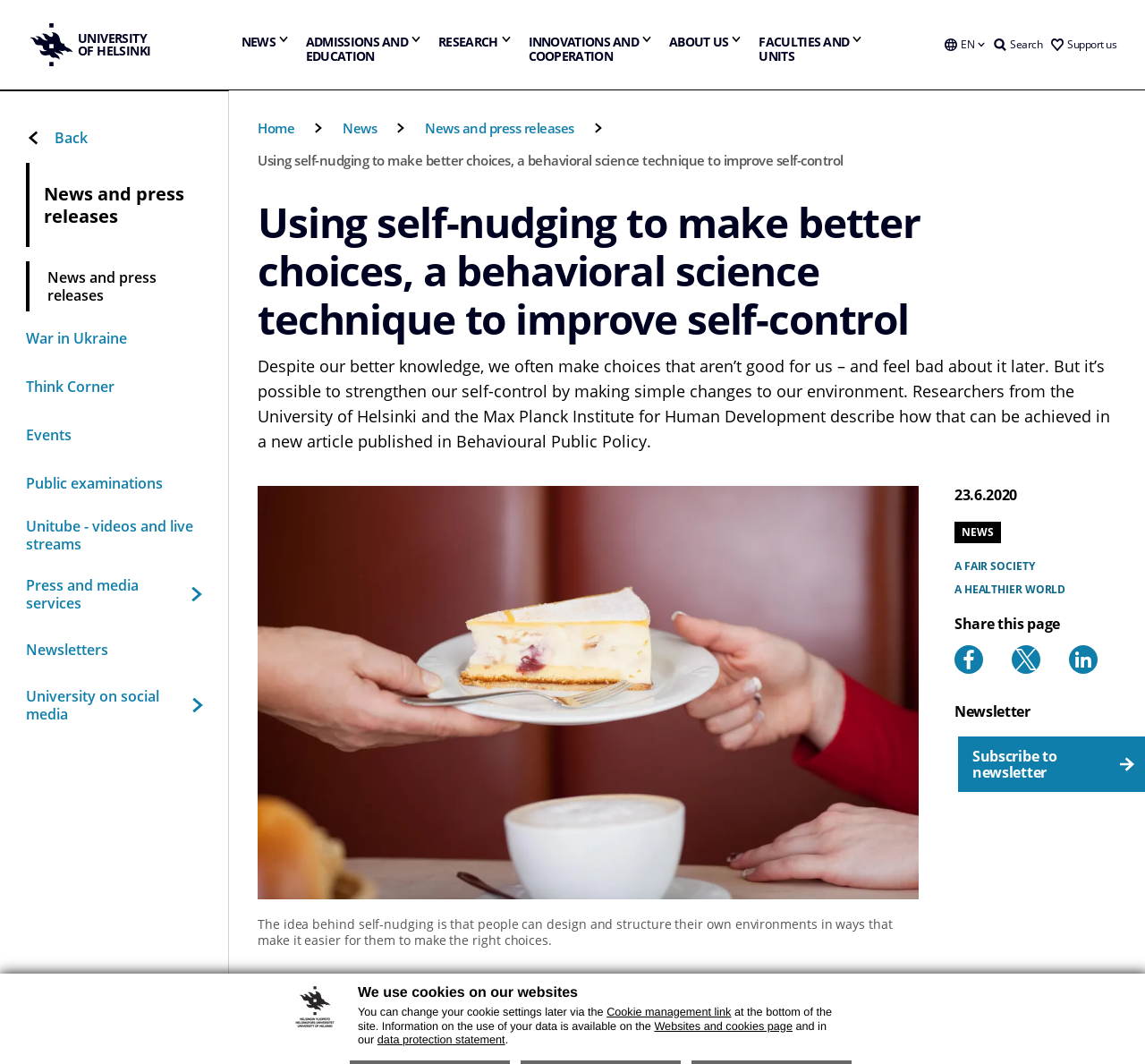What is the text of the webpage's headline?

Using self-nudging to make better choices, a behavioral science technique to improve self-control